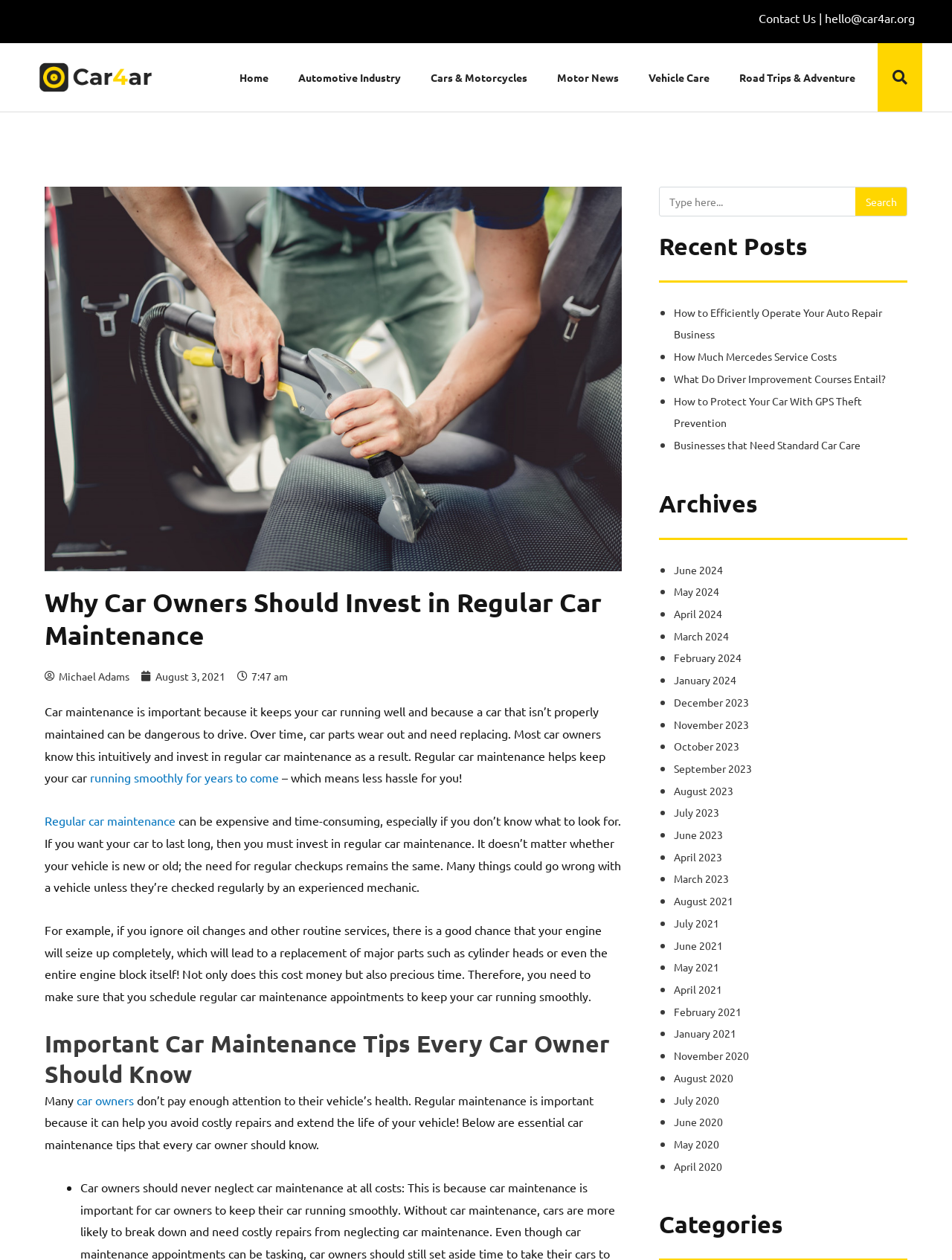Find and specify the bounding box coordinates that correspond to the clickable region for the instruction: "Read the article about car maintenance".

[0.047, 0.465, 0.653, 0.517]